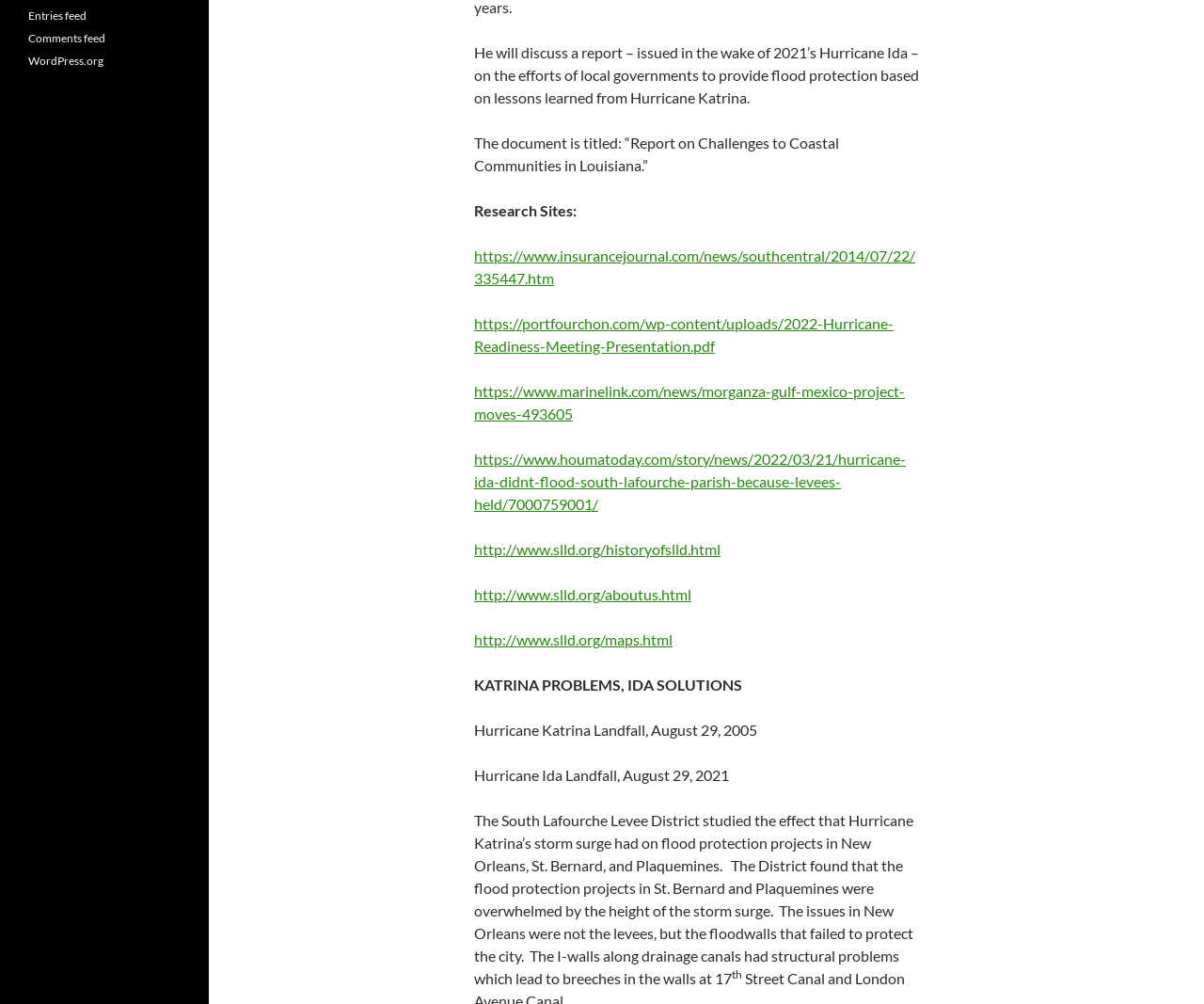Extract the bounding box coordinates for the UI element described by the text: "http://www.slld.org/aboutus.html". The coordinates should be in the form of [left, top, right, bottom] with values between 0 and 1.

[0.394, 0.583, 0.574, 0.601]